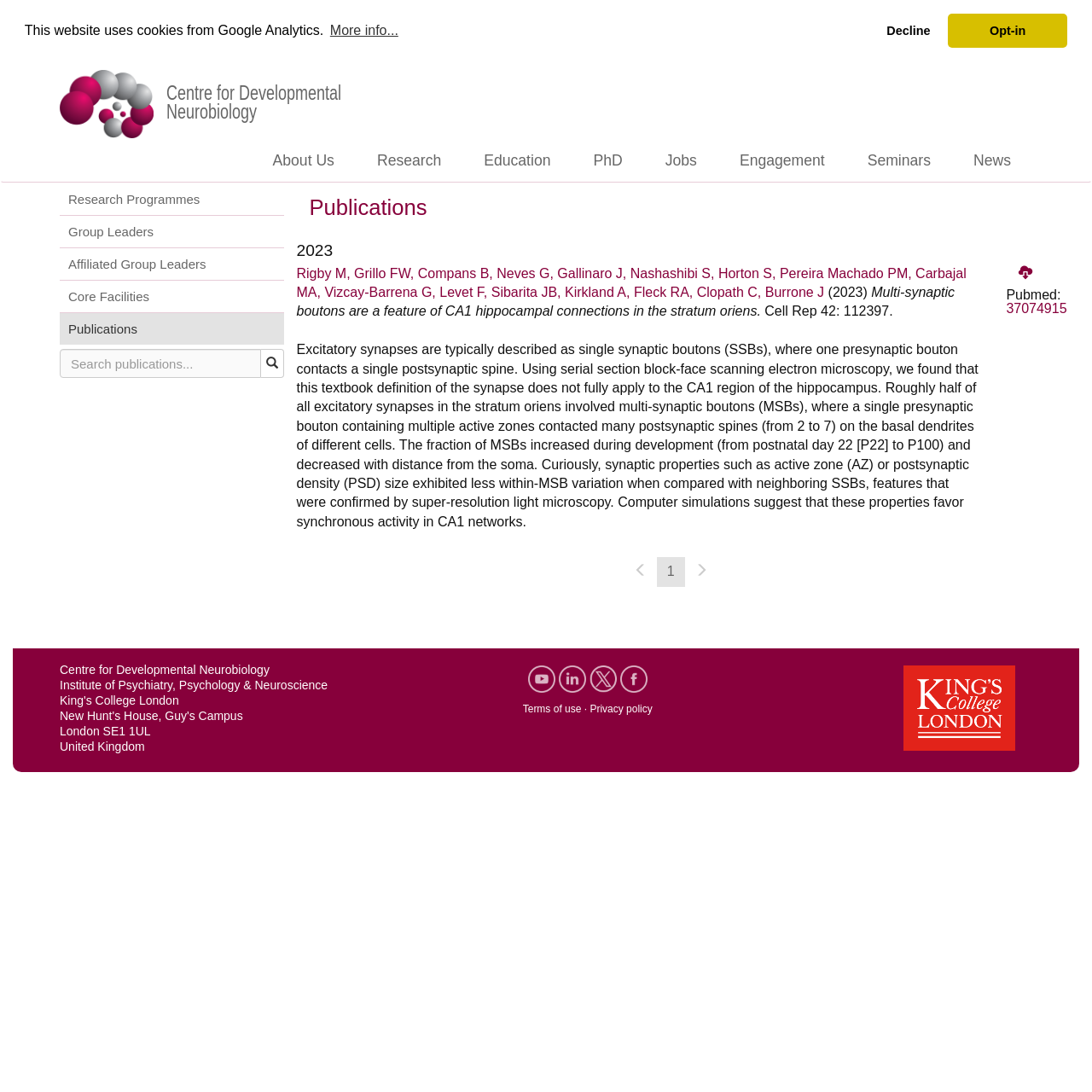What is the title of the publication?
Look at the image and respond to the question as thoroughly as possible.

The title of the publication can be found in the main content section of the webpage, which lists the publications. The first publication has the title 'Multi-synaptic boutons are a feature of CA1 hippocampal connections in the stratum oriens.'.